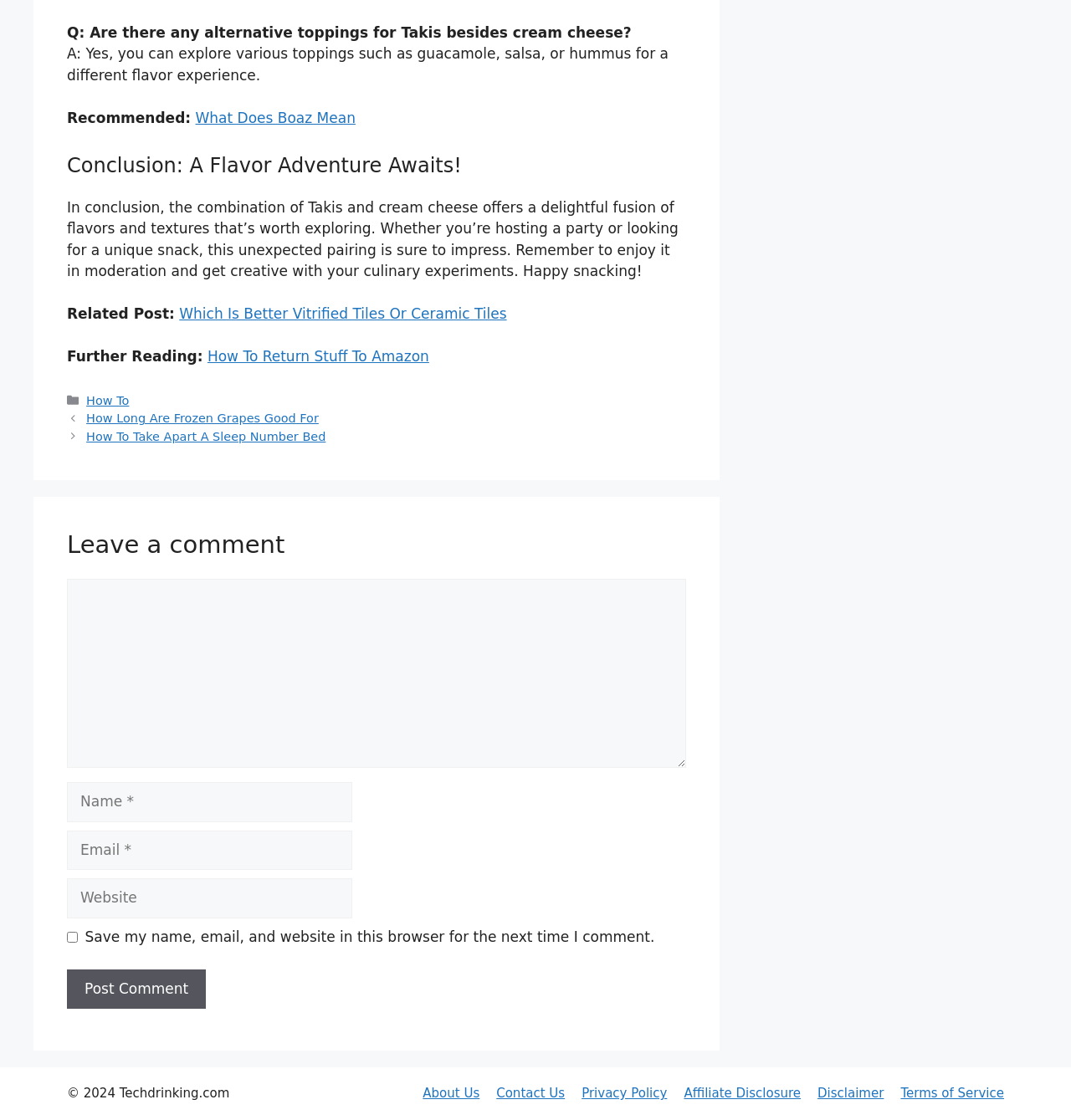Respond to the following query with just one word or a short phrase: 
What is the purpose of the 'Leave a comment' section?

To comment on the article